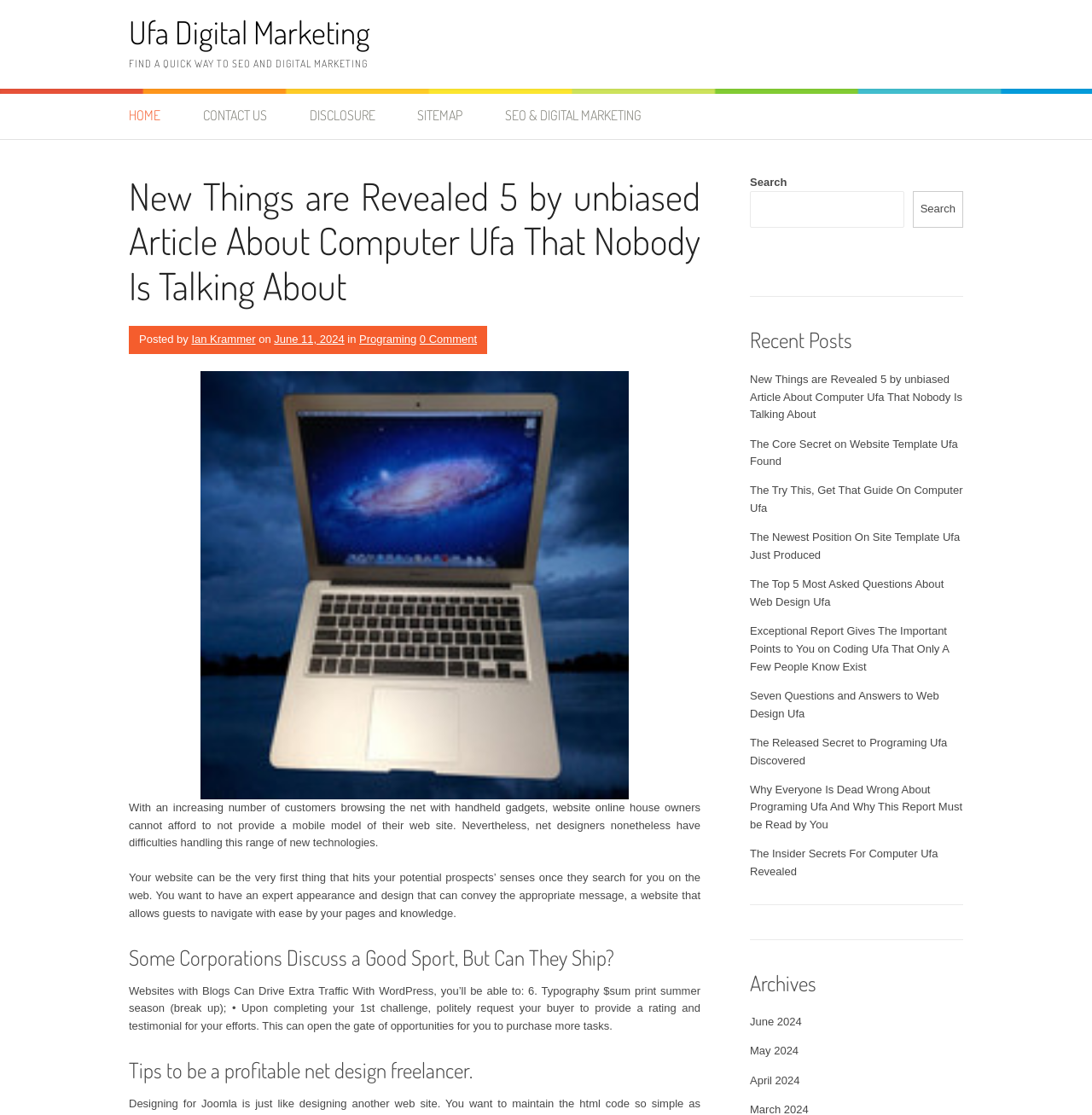Please provide the bounding box coordinates for the element that needs to be clicked to perform the following instruction: "View the 'Recent Posts'". The coordinates should be given as four float numbers between 0 and 1, i.e., [left, top, right, bottom].

[0.687, 0.289, 0.882, 0.32]